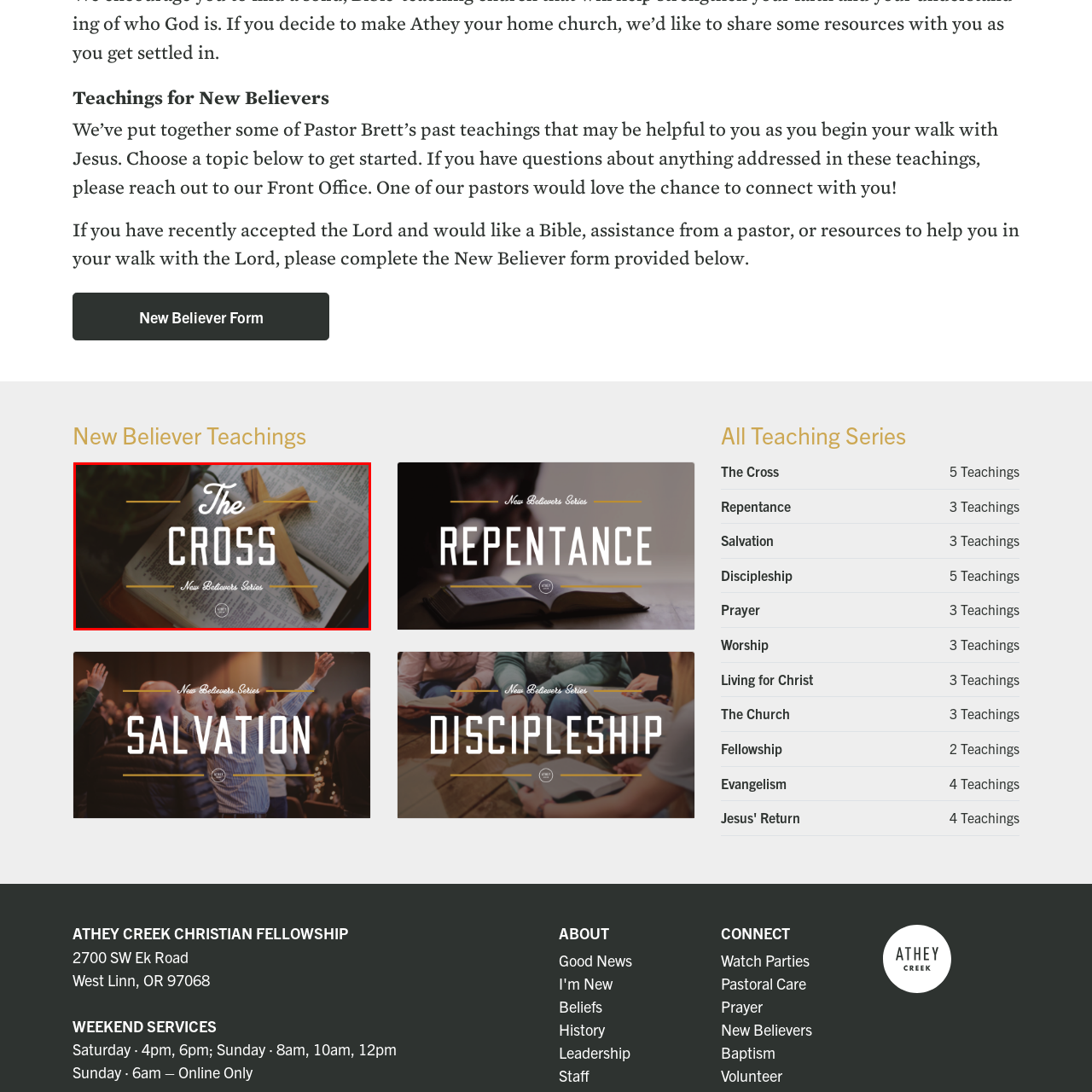Give an elaborate description of the visual elements within the red-outlined box.

The image titled "The Cross" is part of the "New Believers Series." It features a visually striking design with the word "CROSS" prominently displayed in bold, uppercase letters. Accompanying the word is a smaller subtitle indicating its association with the New Believers teachings. The background showcases an open Bible, suggesting a focus on scripture and spiritual guidance, while a wooden cross rests atop the pages, symbolizing faith and the central tenet of Christianity. This image serves as a visual invitation for individuals seeking to deepen their understanding of Christian teachings related to the significance of the cross in their faith journey.